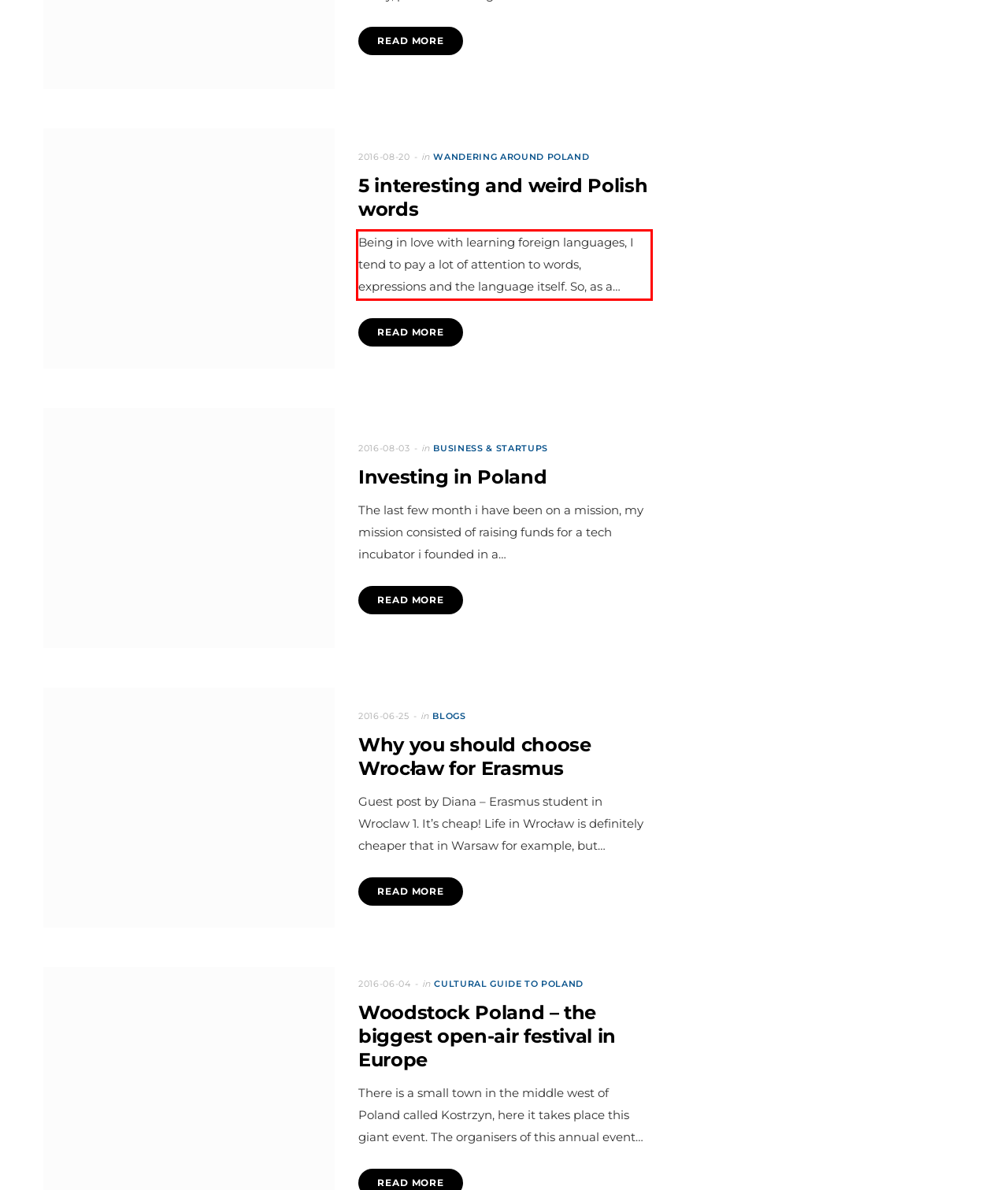Given a webpage screenshot with a red bounding box, perform OCR to read and deliver the text enclosed by the red bounding box.

Being in love with learning foreign languages, I tend to pay a lot of attention to words, expressions and the language itself. So, as a…